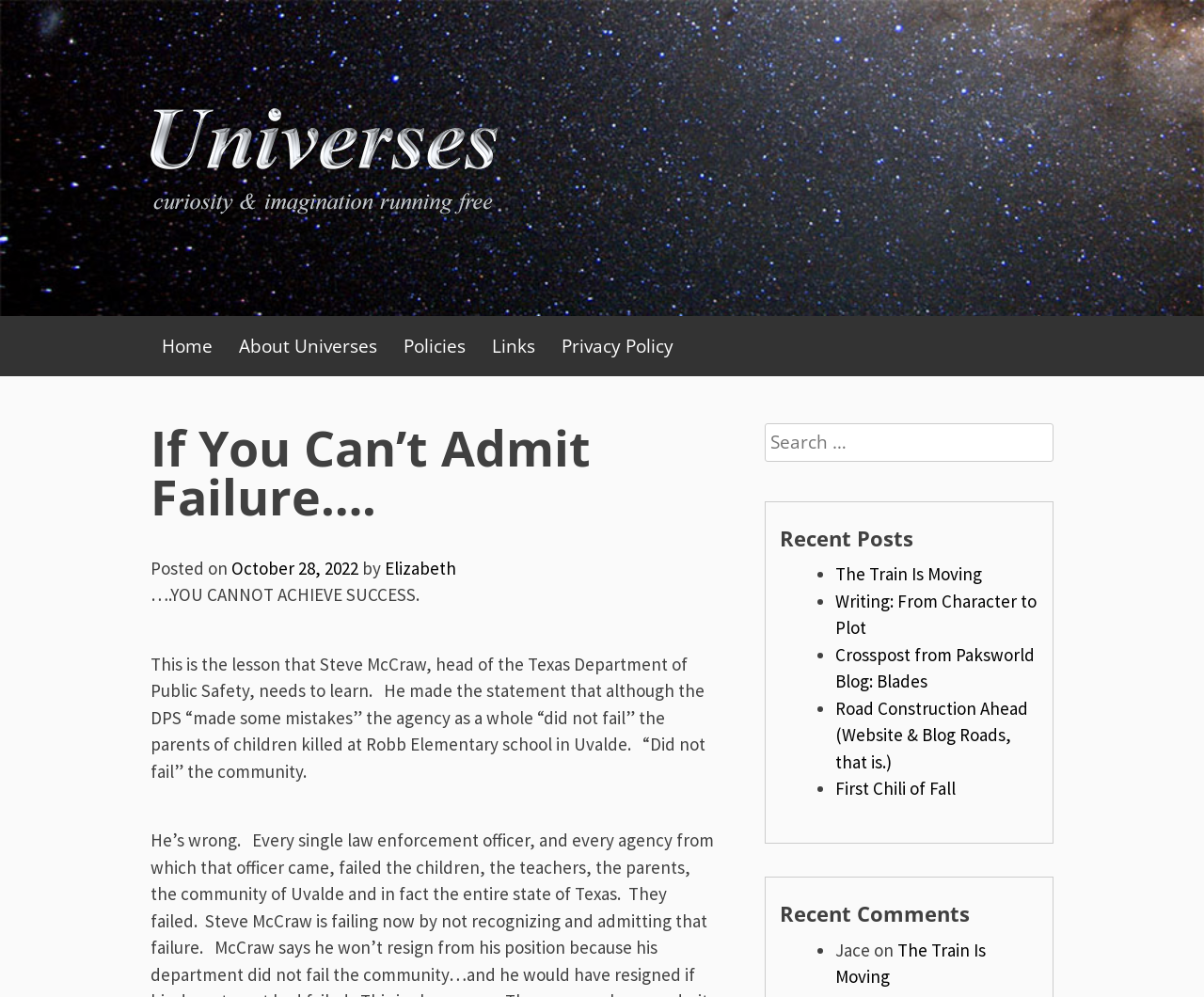Predict the bounding box of the UI element based on the description: "Privacy Policy". The coordinates should be four float numbers between 0 and 1, formatted as [left, top, right, bottom].

[0.457, 0.326, 0.569, 0.368]